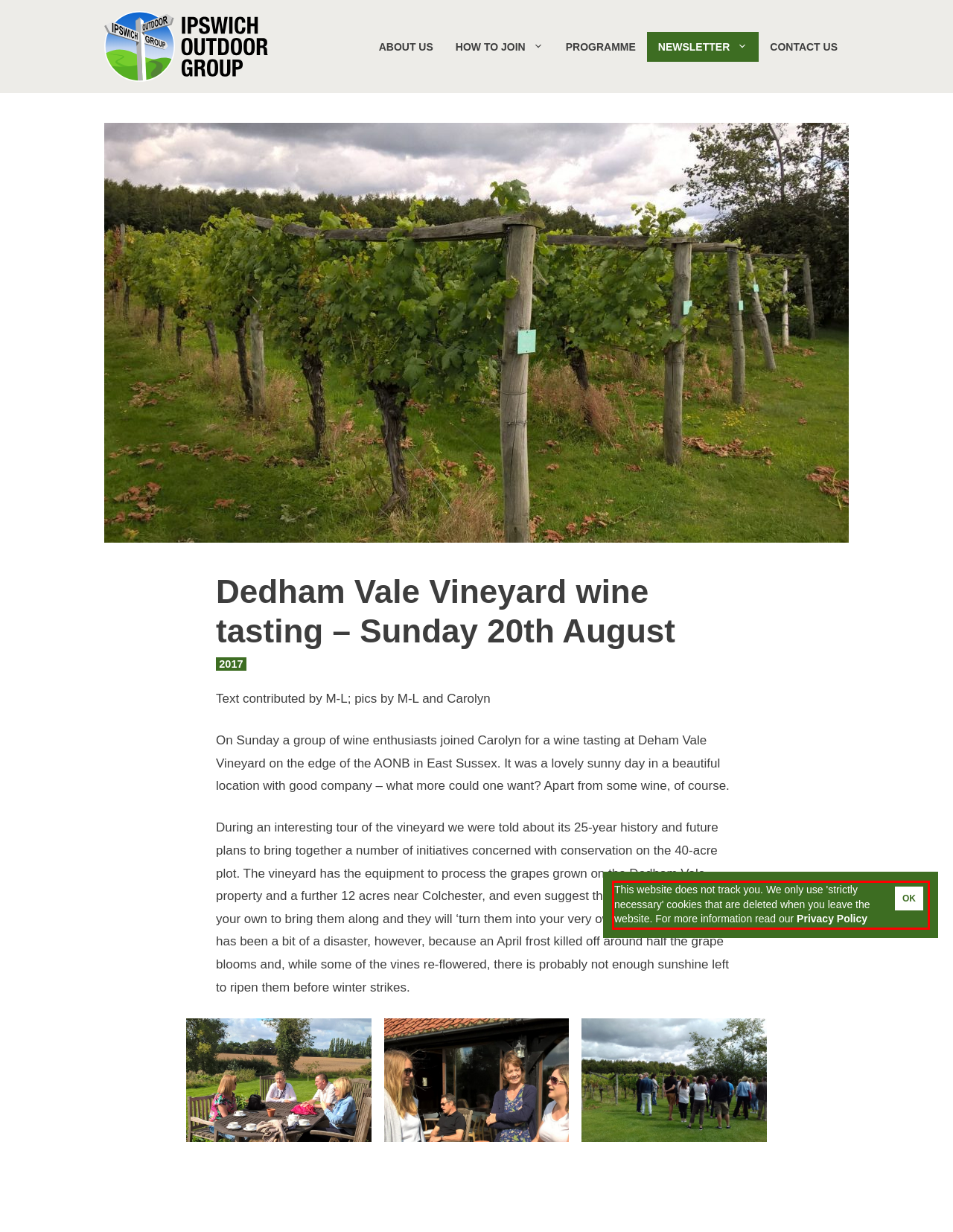Using the provided webpage screenshot, identify and read the text within the red rectangle bounding box.

This website does not track you. We only use 'strictly necessary' cookies that are deleted when you leave the website. For more information read our Privacy Policy